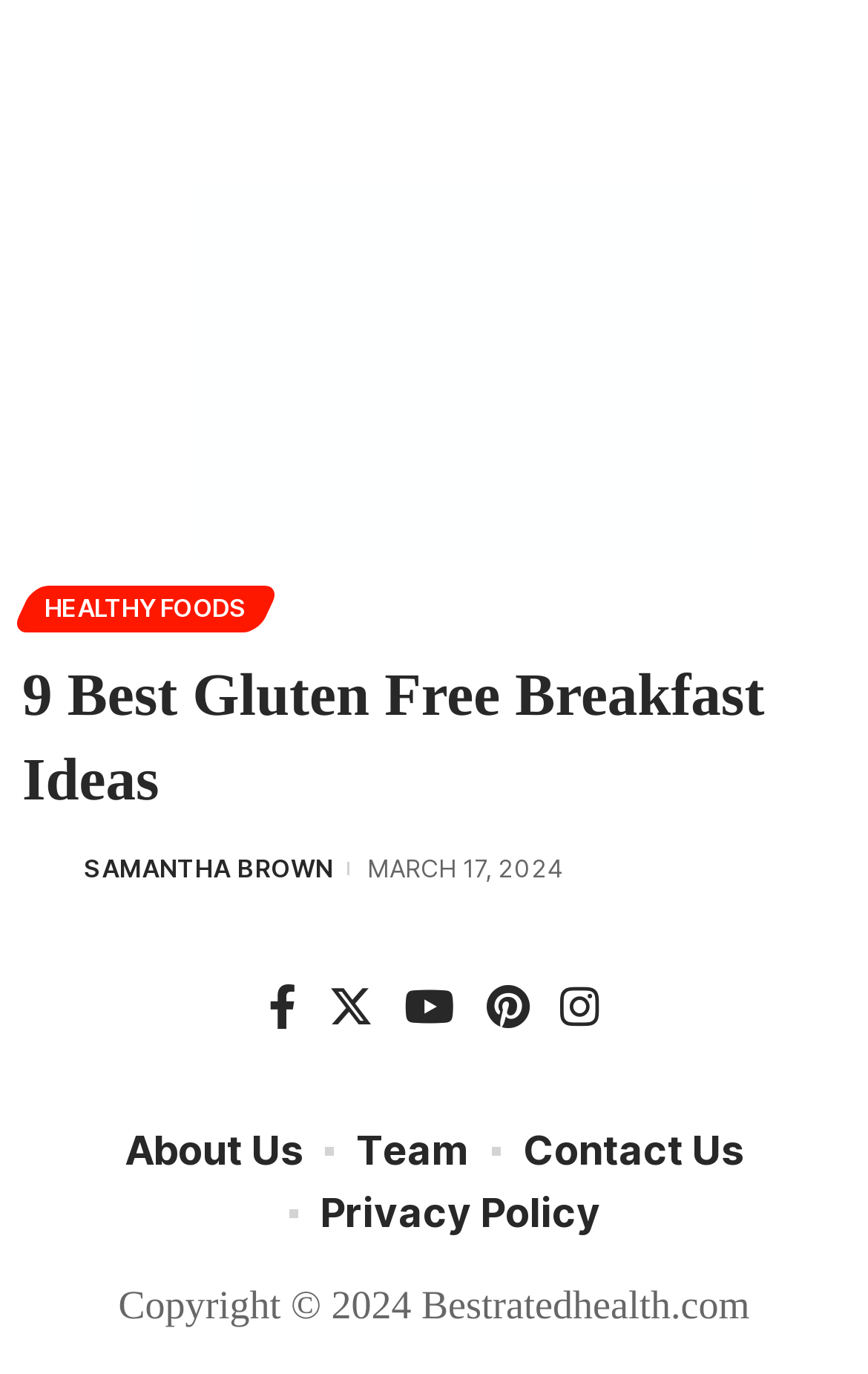How many social media links are available?
Kindly offer a comprehensive and detailed response to the question.

The number of social media links can be determined by counting the link elements with the text 'Facebook', 'Twitter', 'YouTube', 'Pinterest', and 'Instagram'. These elements are located at the bottom of the page and are likely to be social media links.